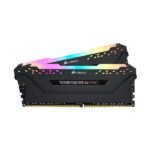Explain the details of the image comprehensively.

The image showcases the Corsair Vengeance RGB PRO DDR4 memory kit, featuring two modules each with a capacity of 8GB, delivering a total of 16GB of RAM. This memory operates at a speed of 3600MHz, suitable for high-performance gaming and computing tasks. The modules are elegantly designed with a sleek black heat spreader adorned with dynamic multi-zone RGB lighting, allowing for customization and synchronization with other RGB components in your PC setup. This product is currently marked "Out of stock," indicating high demand. The Corsair branding reflects its reputation for quality in the gaming and PC building community. The memory kit is ideal for users looking to enhance their system's performance while adding a visually appealing element to their builds.